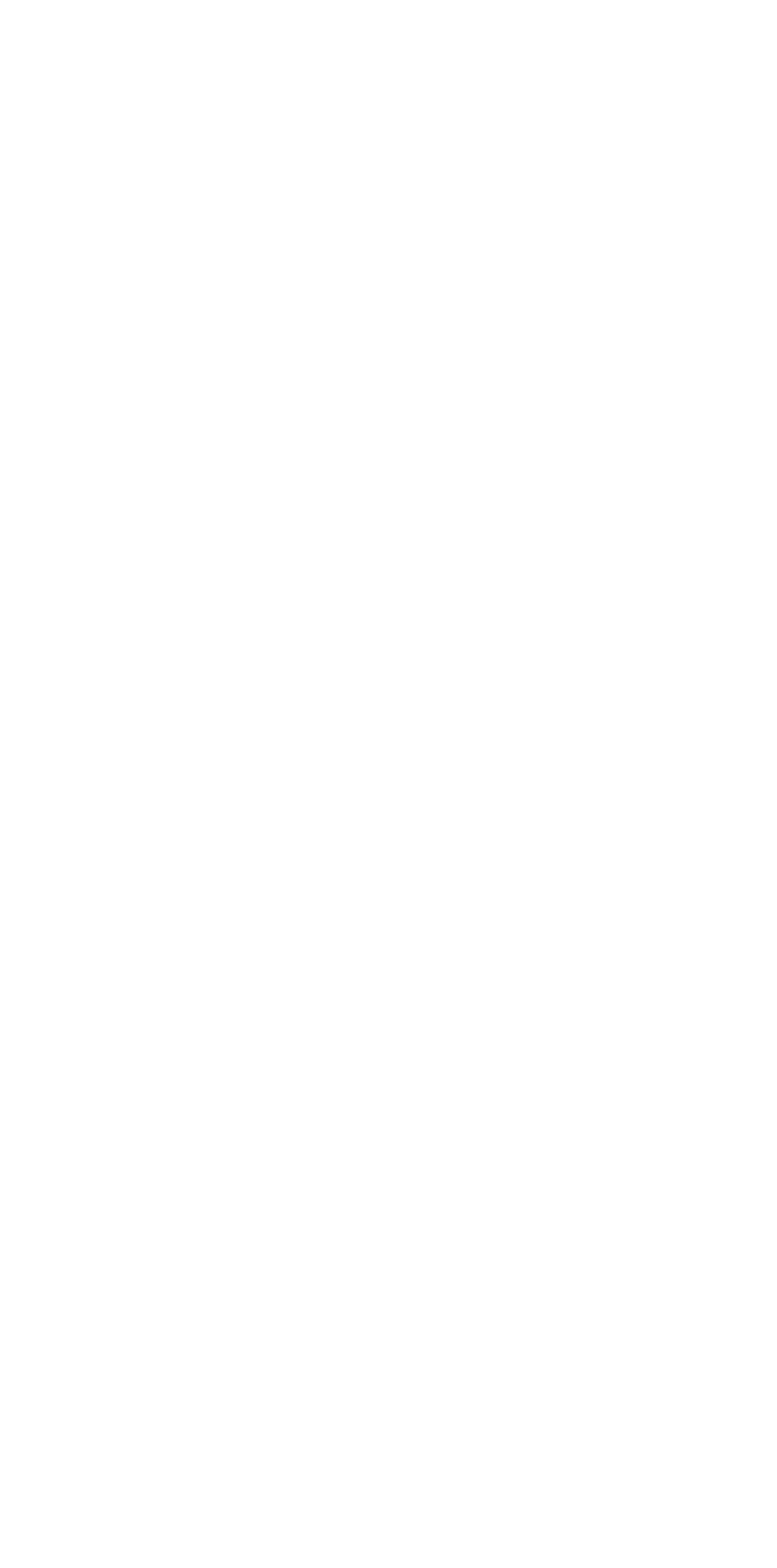Determine the bounding box coordinates for the clickable element required to fulfill the instruction: "View authors". Provide the coordinates as four float numbers between 0 and 1, i.e., [left, top, right, bottom].

[0.025, 0.141, 0.188, 0.162]